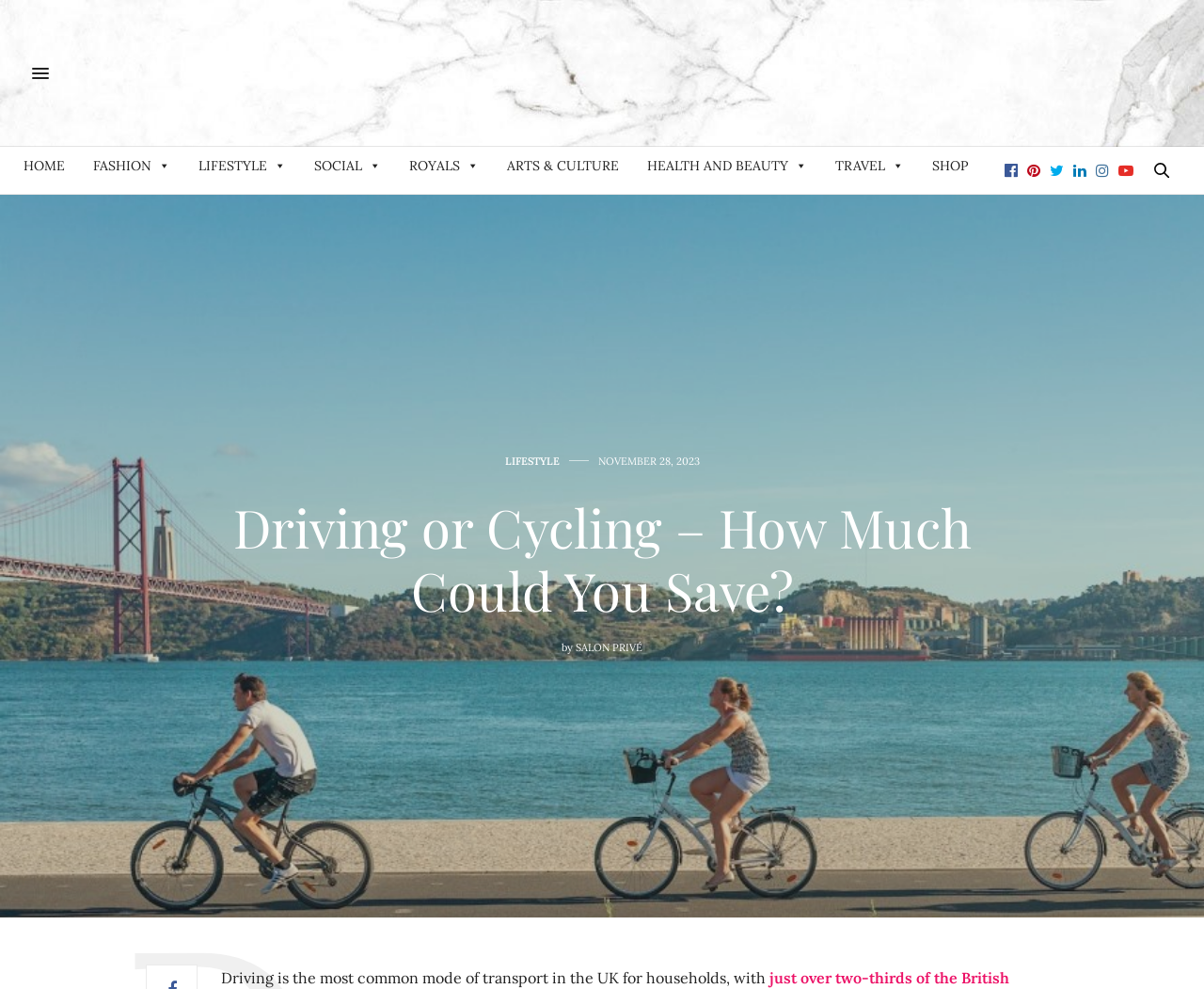Provide your answer to the question using just one word or phrase: How many menu items are in the top navigation bar?

8